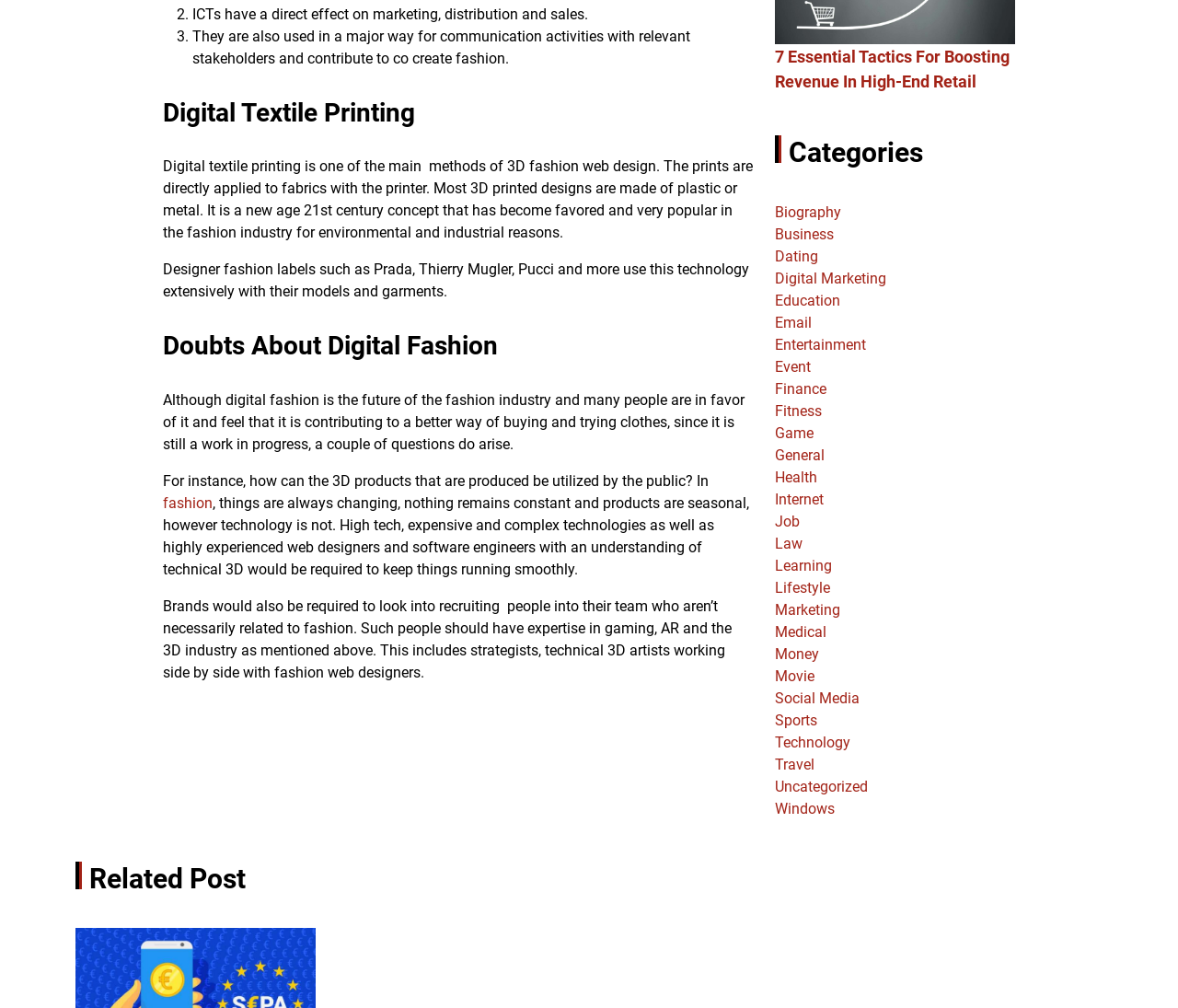What is the category of the link '7 Essential Tactics For Boosting Revenue In High-End Retail'?
Provide an in-depth answer to the question, covering all aspects.

The link '7 Essential Tactics For Boosting Revenue In High-End Retail' is categorized under 'Business' based on its content and the surrounding links.